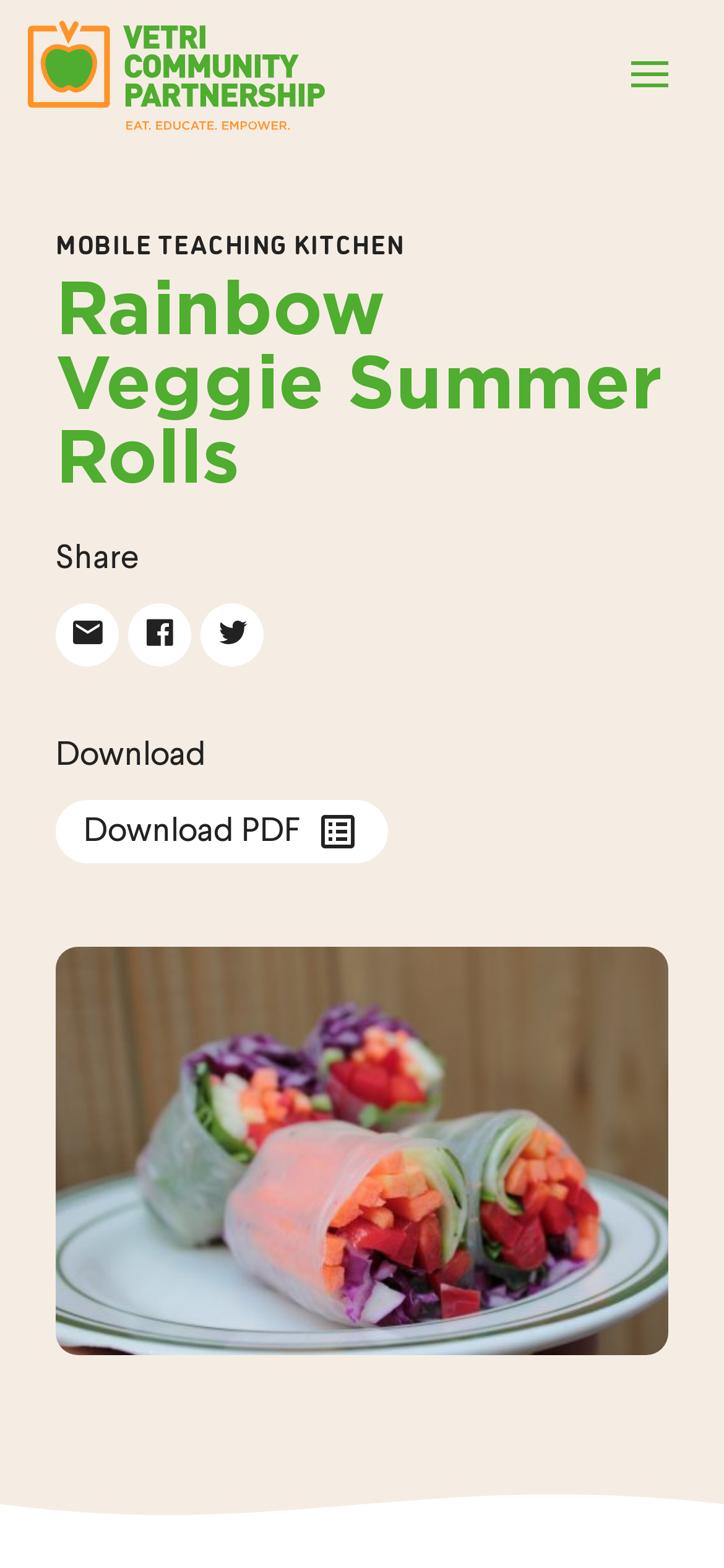Give a full account of the webpage's elements and their arrangement.

The webpage is about Rainbow Veggie Summer Rolls, with a prominent heading at the top center of the page. Below the heading, there are three social media links, represented by icons, aligned horizontally and centered on the page. 

To the left of the heading, there is a "Share" text, and below it, a "Download" text. Next to the "Download" text, there is a "Download PDF" link with a PDF icon. 

At the top left of the page, there is a "MOBILE TEACHING KITCHEN" text, and above it, a link to "Vetri Community Partnership". 

On the top right corner, there is a "Menu" button. 

The main content of the page is an image, which takes up most of the page's space, and is centered below the heading and social media links.